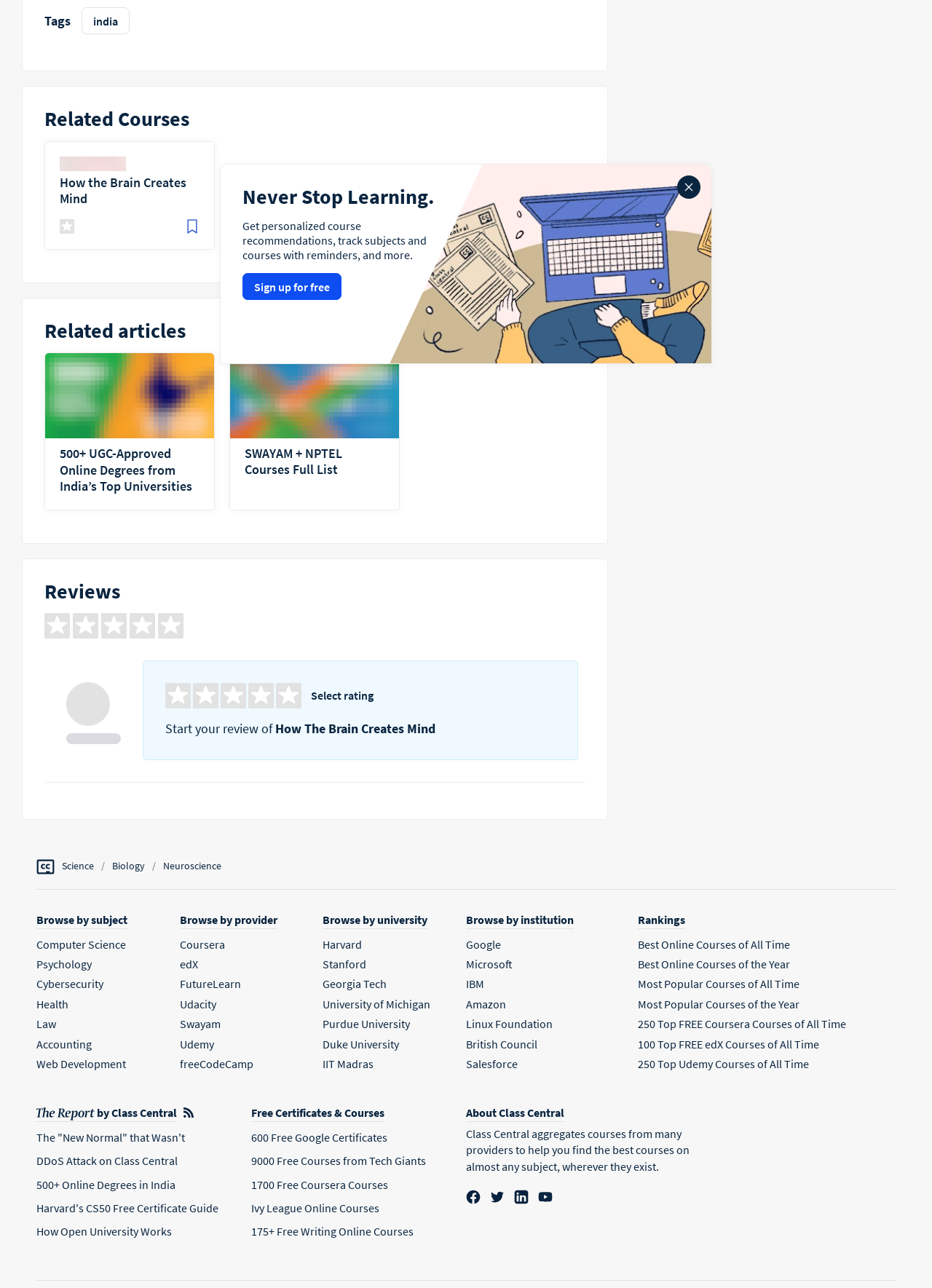Identify the bounding box coordinates of the specific part of the webpage to click to complete this instruction: "Go to the 'Home' page".

[0.039, 0.665, 0.059, 0.679]